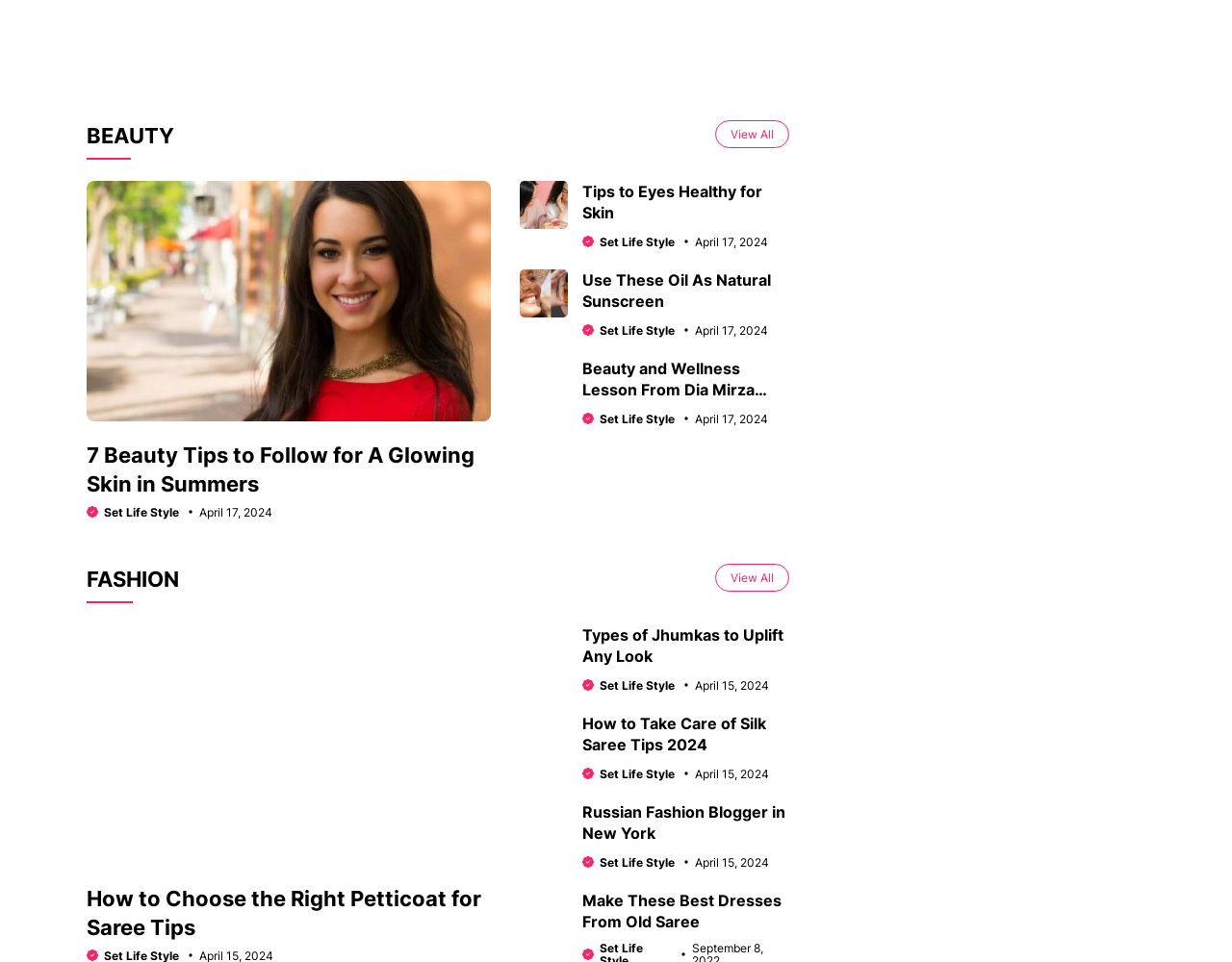Please find and report the bounding box coordinates of the element to click in order to perform the following action: "Learn how to choose the right petticoat for saree". The coordinates should be expressed as four float numbers between 0 and 1, in the format [left, top, right, bottom].

[0.07, 0.649, 0.398, 0.899]